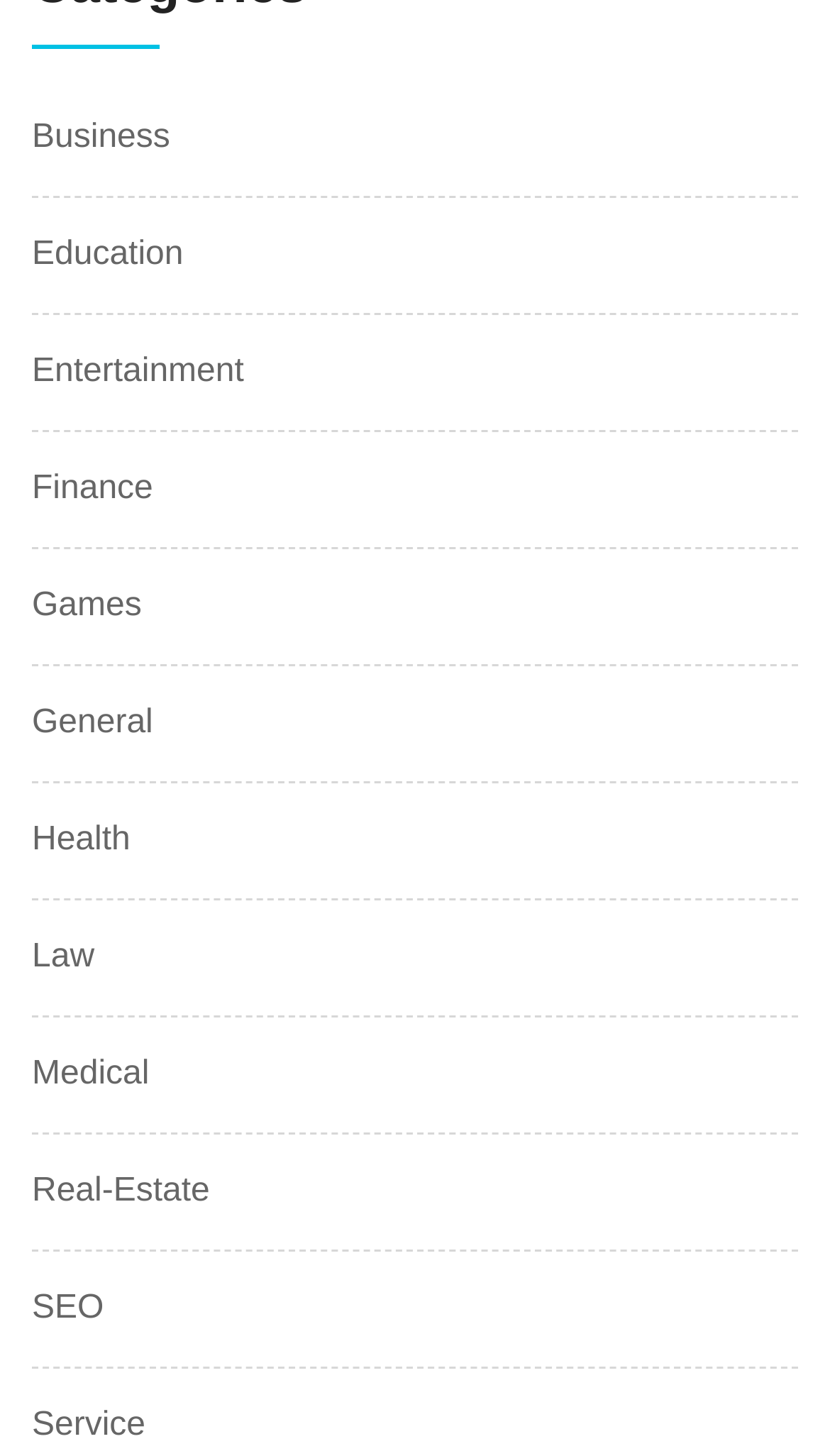Locate the bounding box coordinates of the clickable area to execute the instruction: "Select Education". Provide the coordinates as four float numbers between 0 and 1, represented as [left, top, right, bottom].

[0.038, 0.162, 0.221, 0.187]